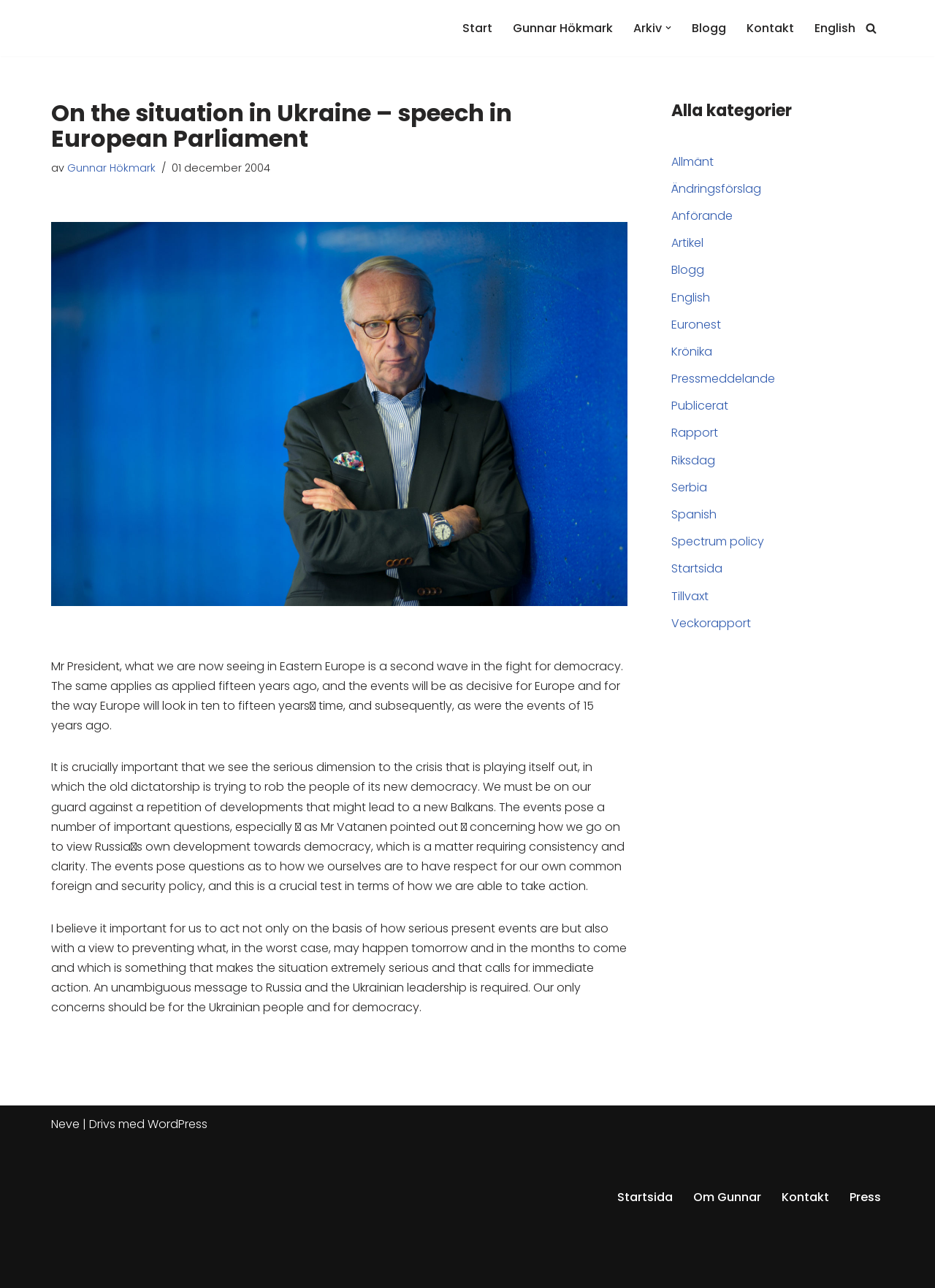Determine the bounding box coordinates for the UI element described. Format the coordinates as (top-left x, top-left y, bottom-right x, bottom-right y) and ensure all values are between 0 and 1. Element description: Gunnar Hökmark

[0.072, 0.125, 0.166, 0.136]